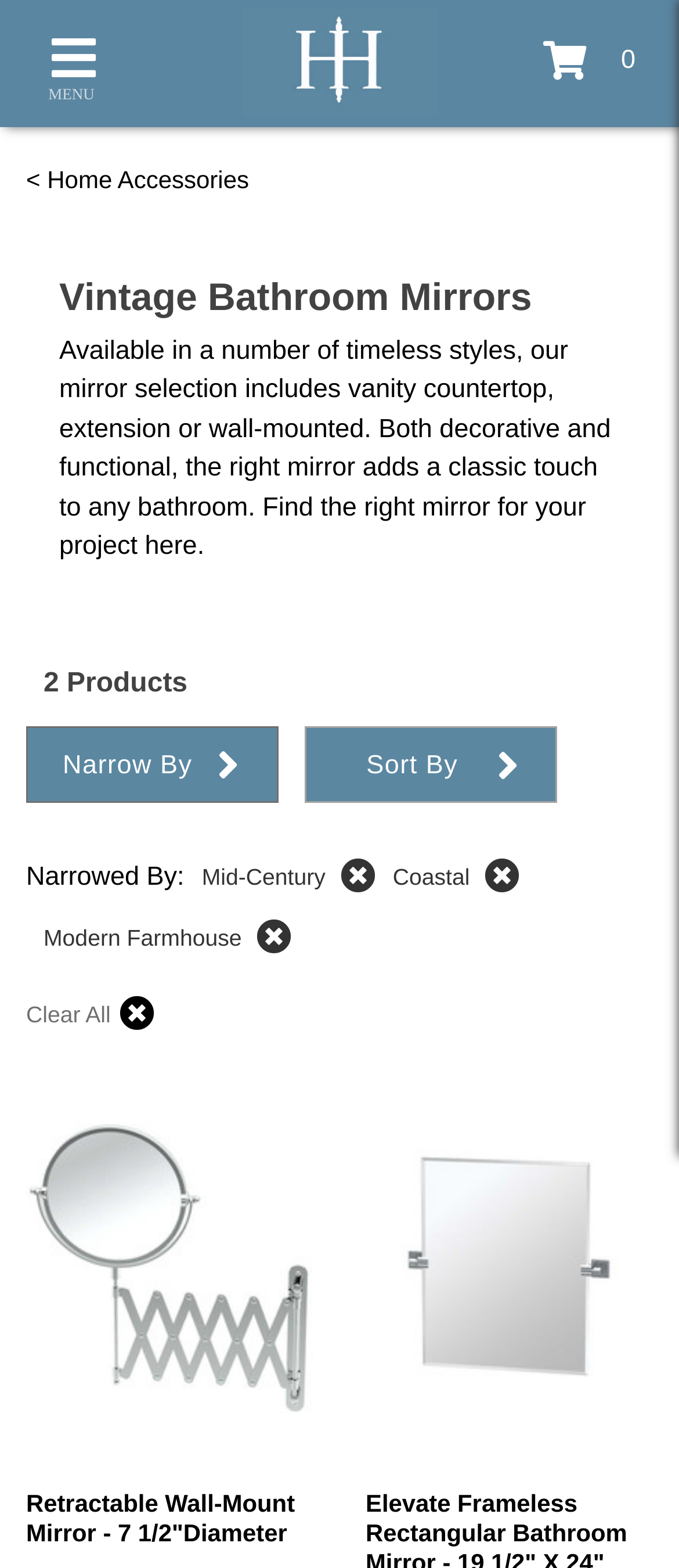Could you highlight the region that needs to be clicked to execute the instruction: "Sort the products"?

[0.449, 0.463, 0.821, 0.512]